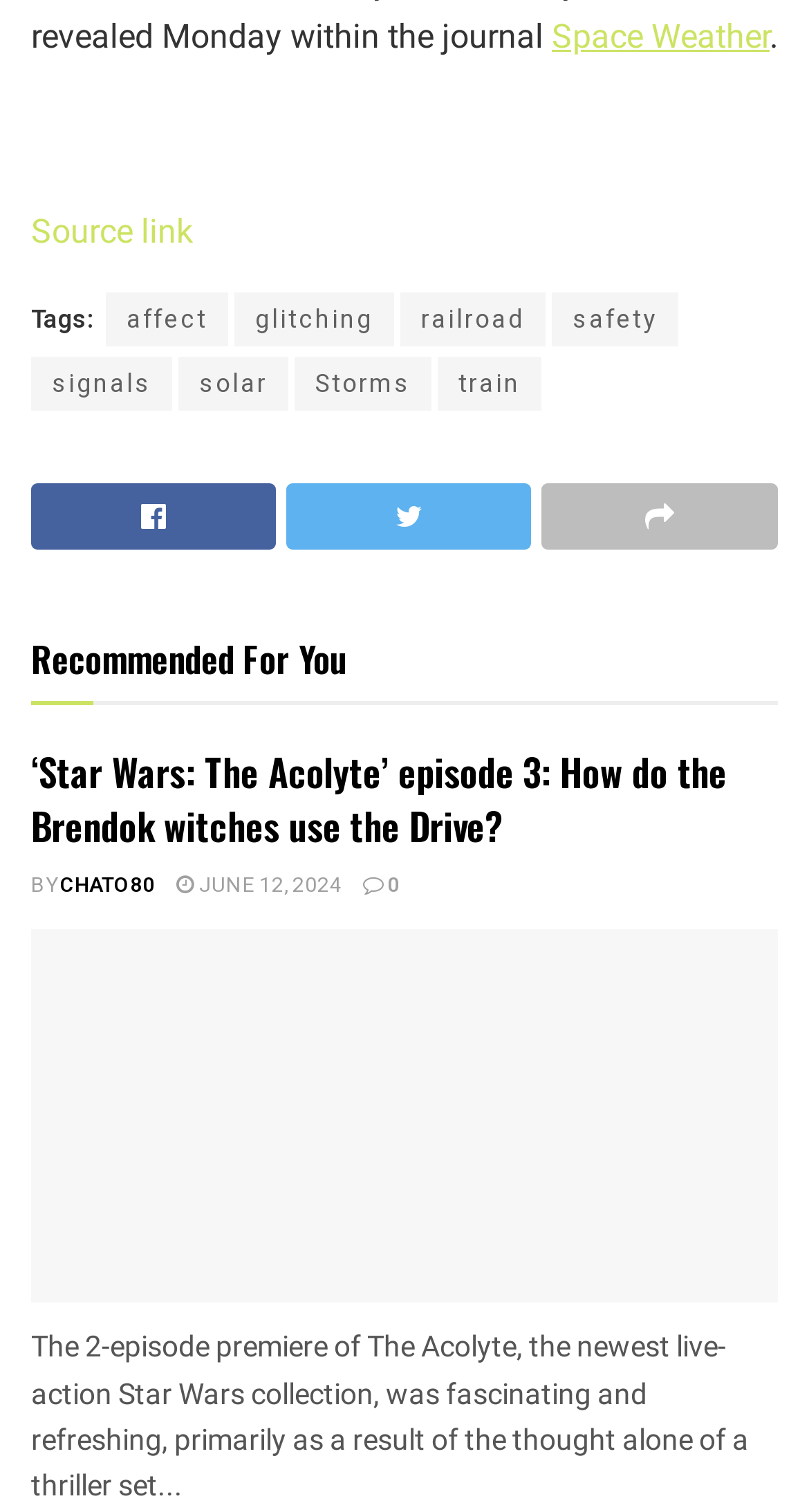Respond with a single word or phrase for the following question: 
How many icons are listed?

3